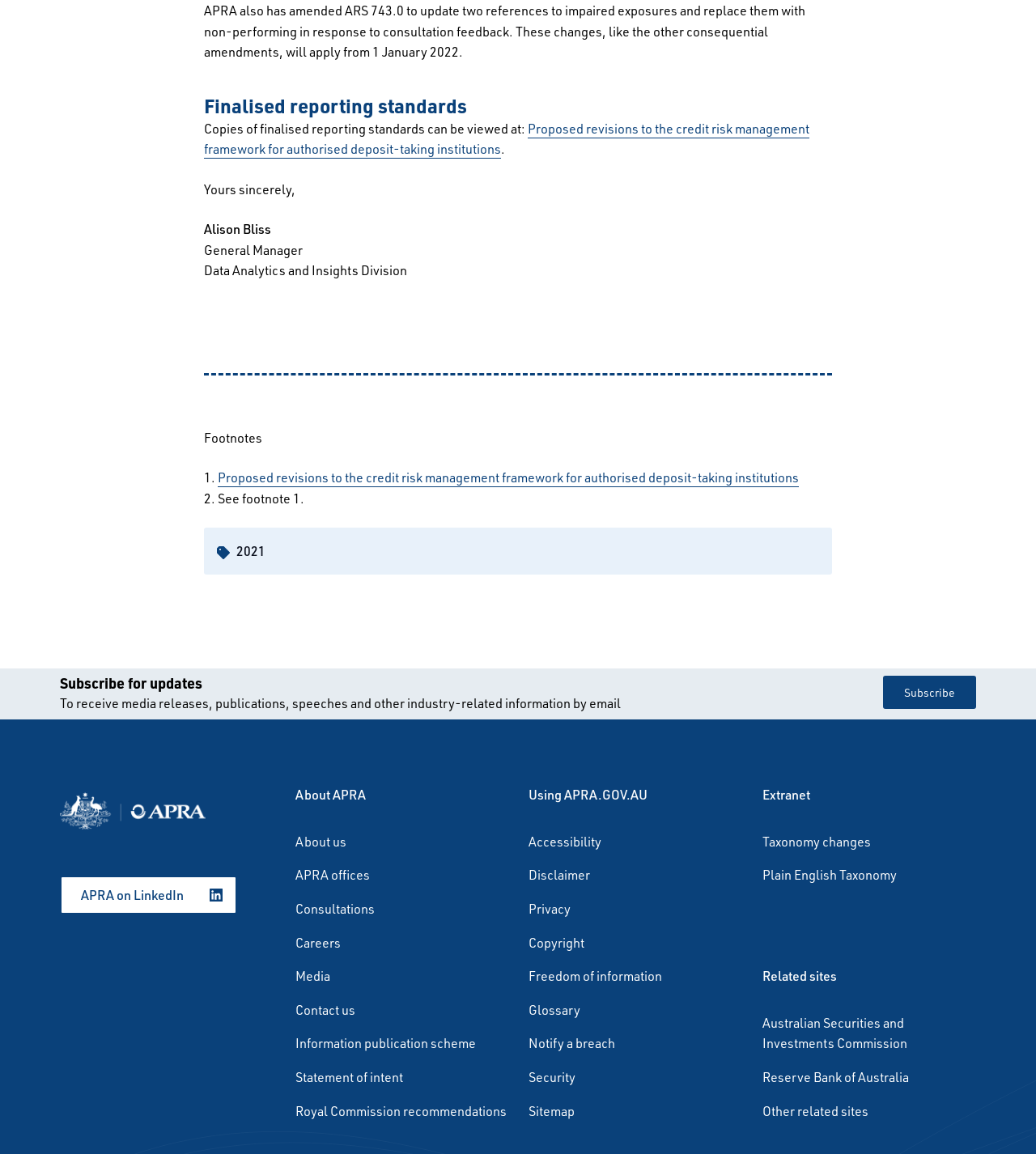What is the name of the person signing the letter?
Using the visual information, reply with a single word or short phrase.

Alison Bliss